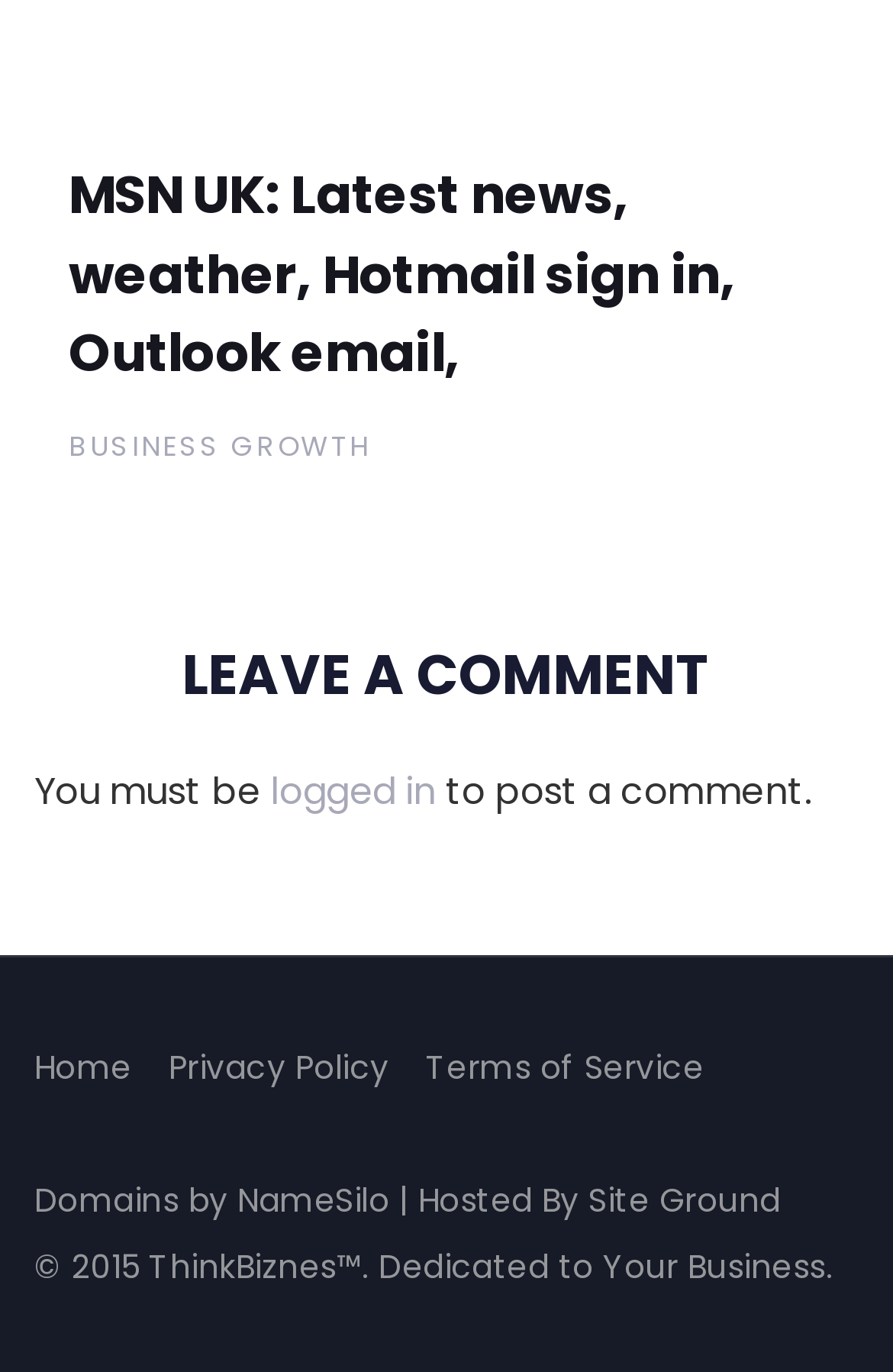Respond with a single word or short phrase to the following question: 
How many links are available in the footer section?

5